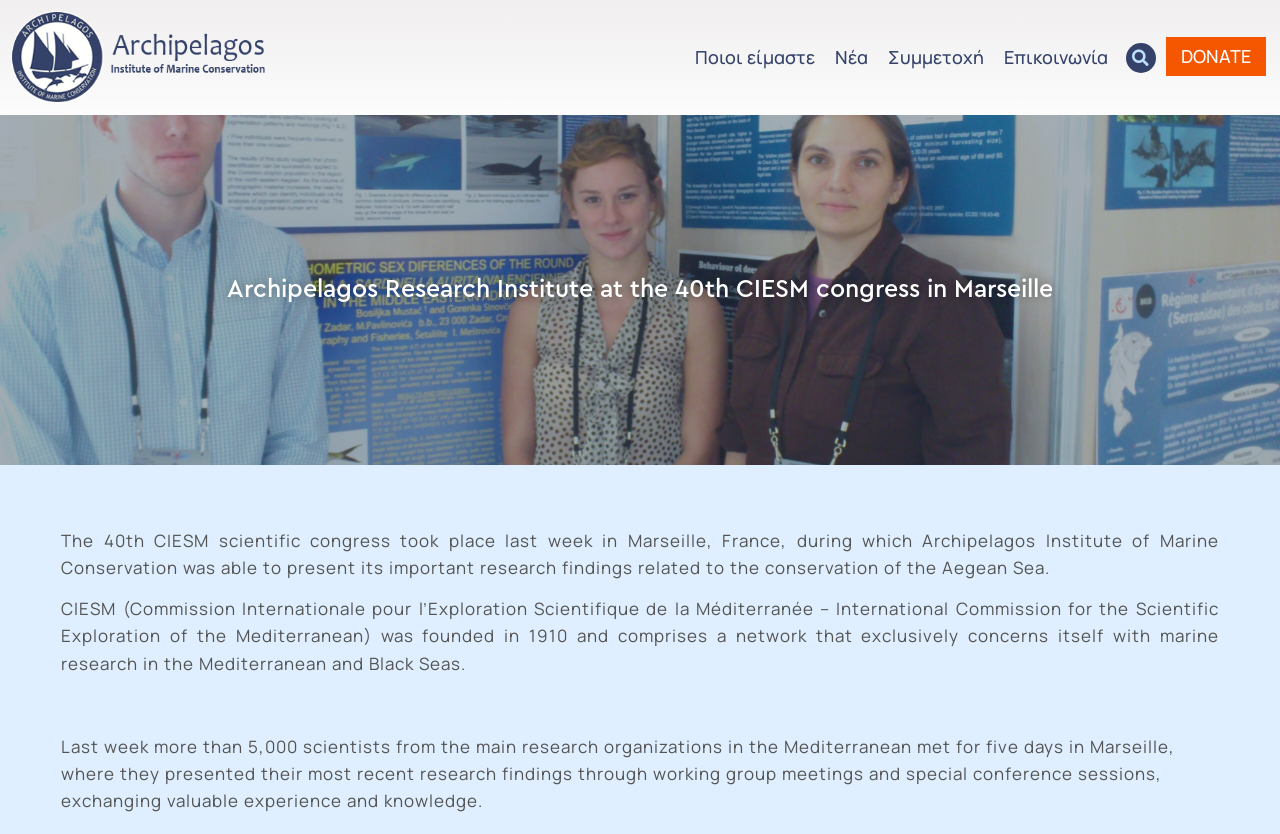What is the name of the research institute?
Carefully analyze the image and provide a thorough answer to the question.

The name of the research institute can be found in the heading of the webpage, which is 'Archipelagos Research Institute at the 40th CIESM congress in Marseille'.